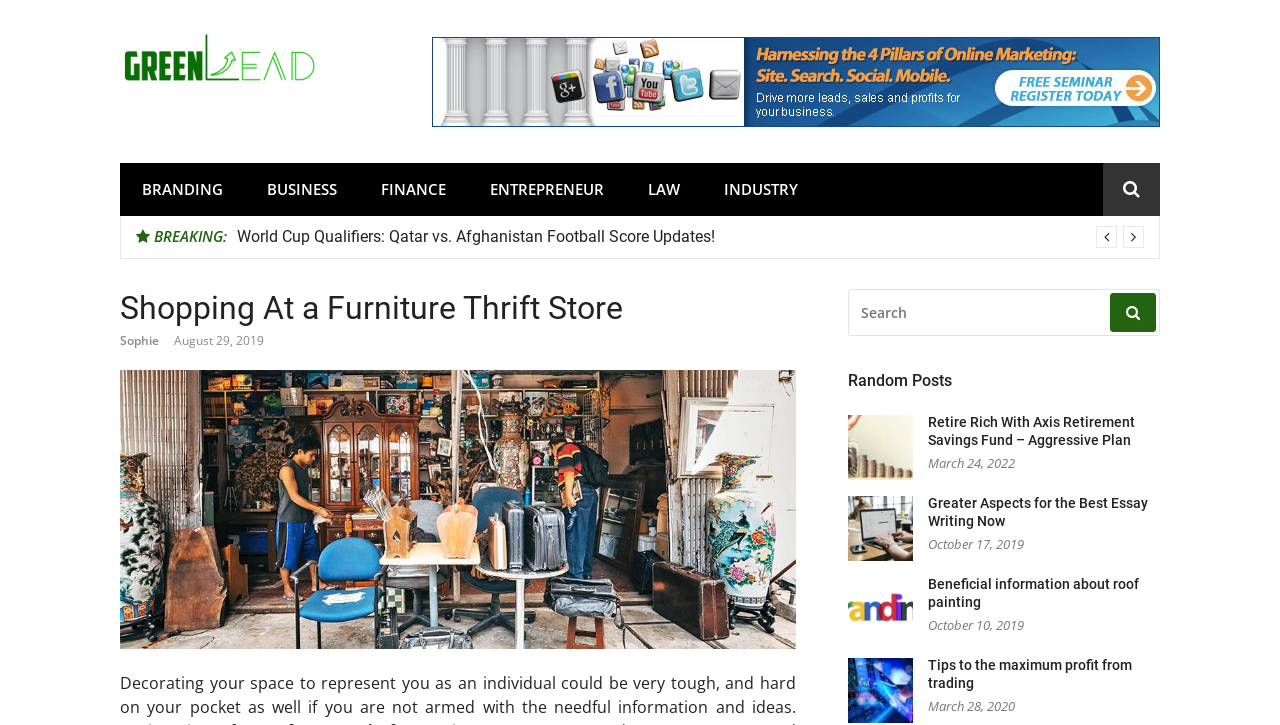Using the element description parent_node: SEARCH FOR:, predict the bounding box coordinates for the UI element. Provide the coordinates in (top-left x, top-left y, bottom-right x, bottom-right y) format with values ranging from 0 to 1.

[0.867, 0.403, 0.903, 0.458]